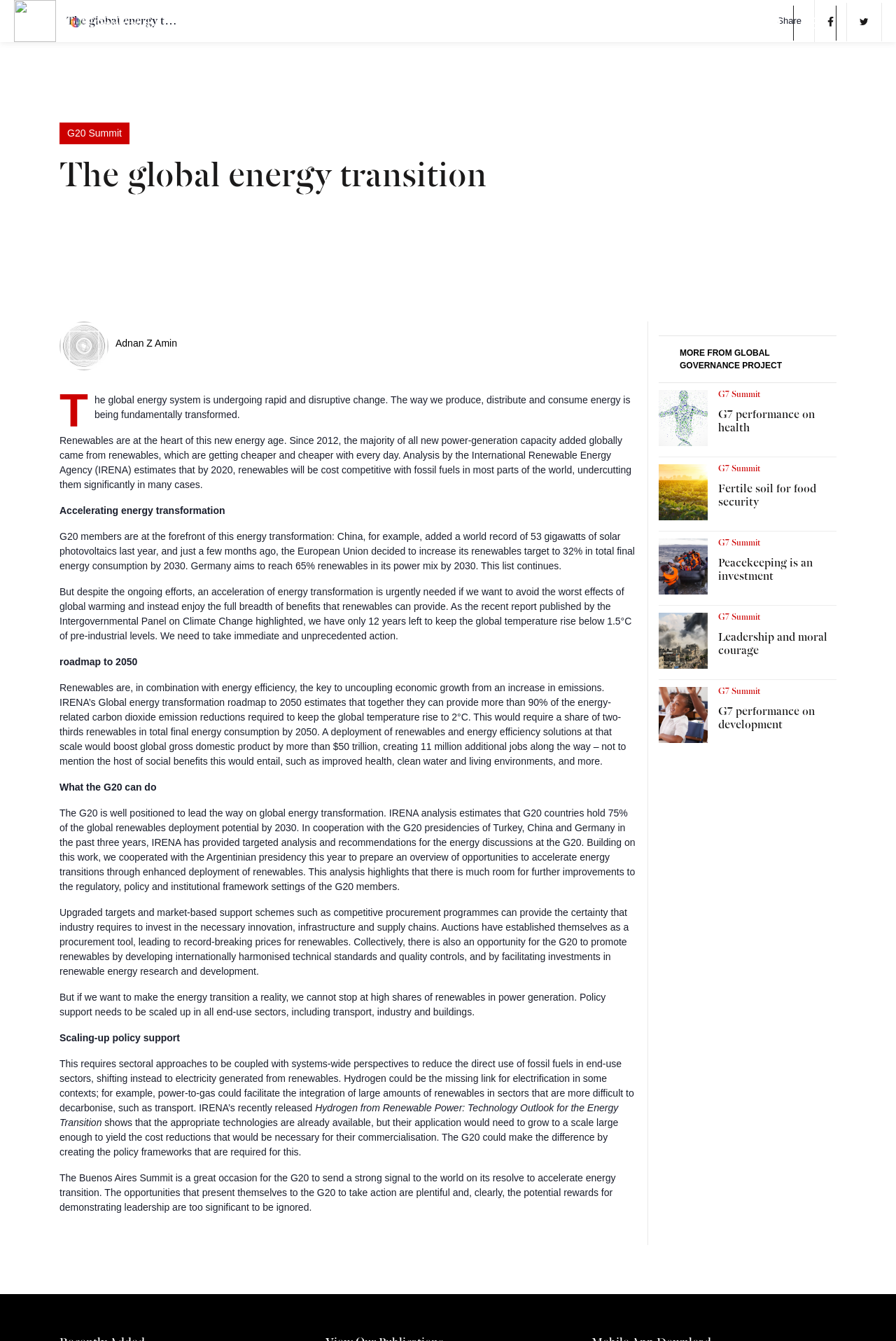Determine the bounding box coordinates of the UI element that matches the following description: "Adnan Z Amin". The coordinates should be four float numbers between 0 and 1 in the format [left, top, right, bottom].

[0.129, 0.251, 0.198, 0.26]